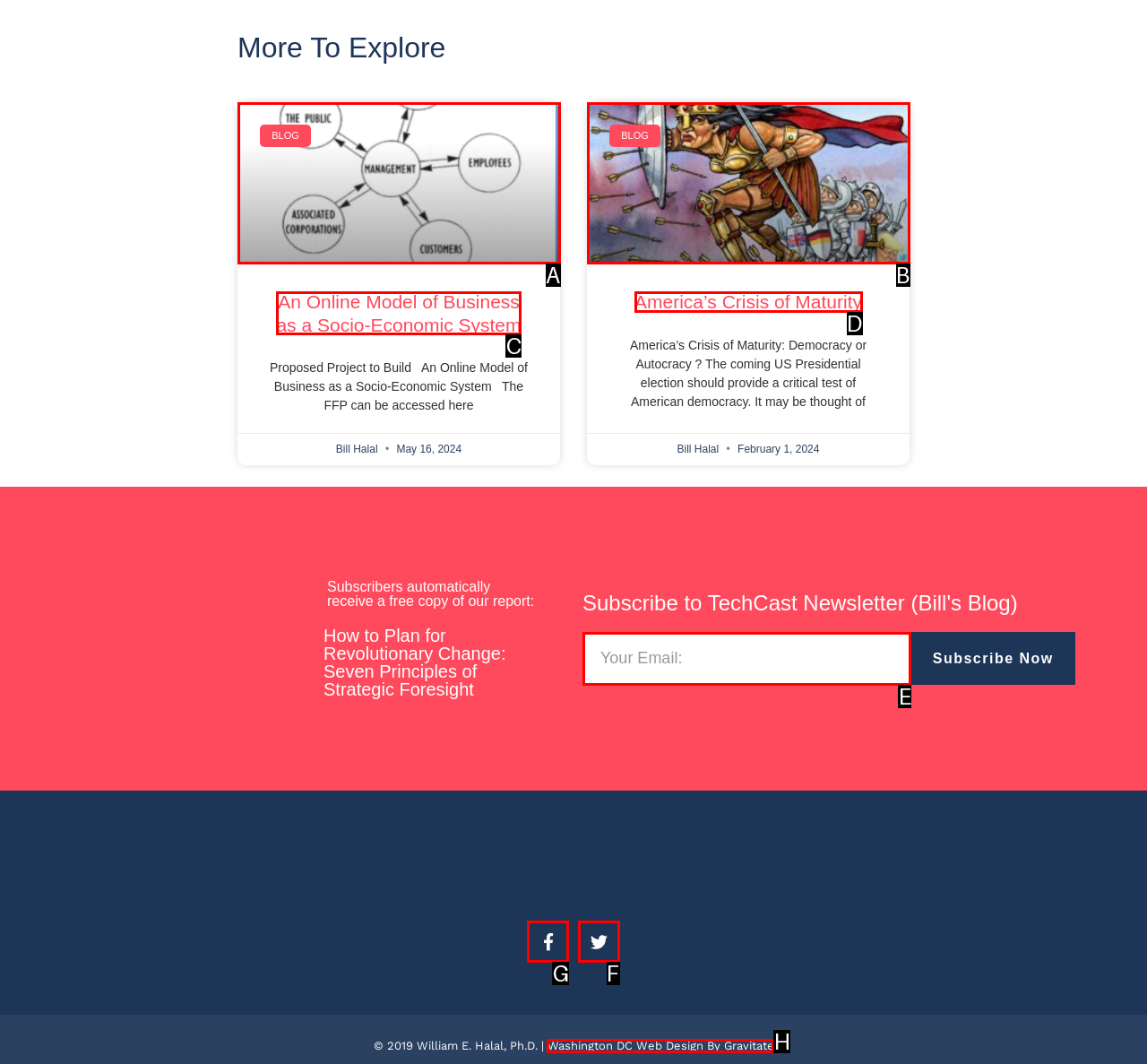Determine which UI element I need to click to achieve the following task: Follow on Facebook Provide your answer as the letter of the selected option.

G